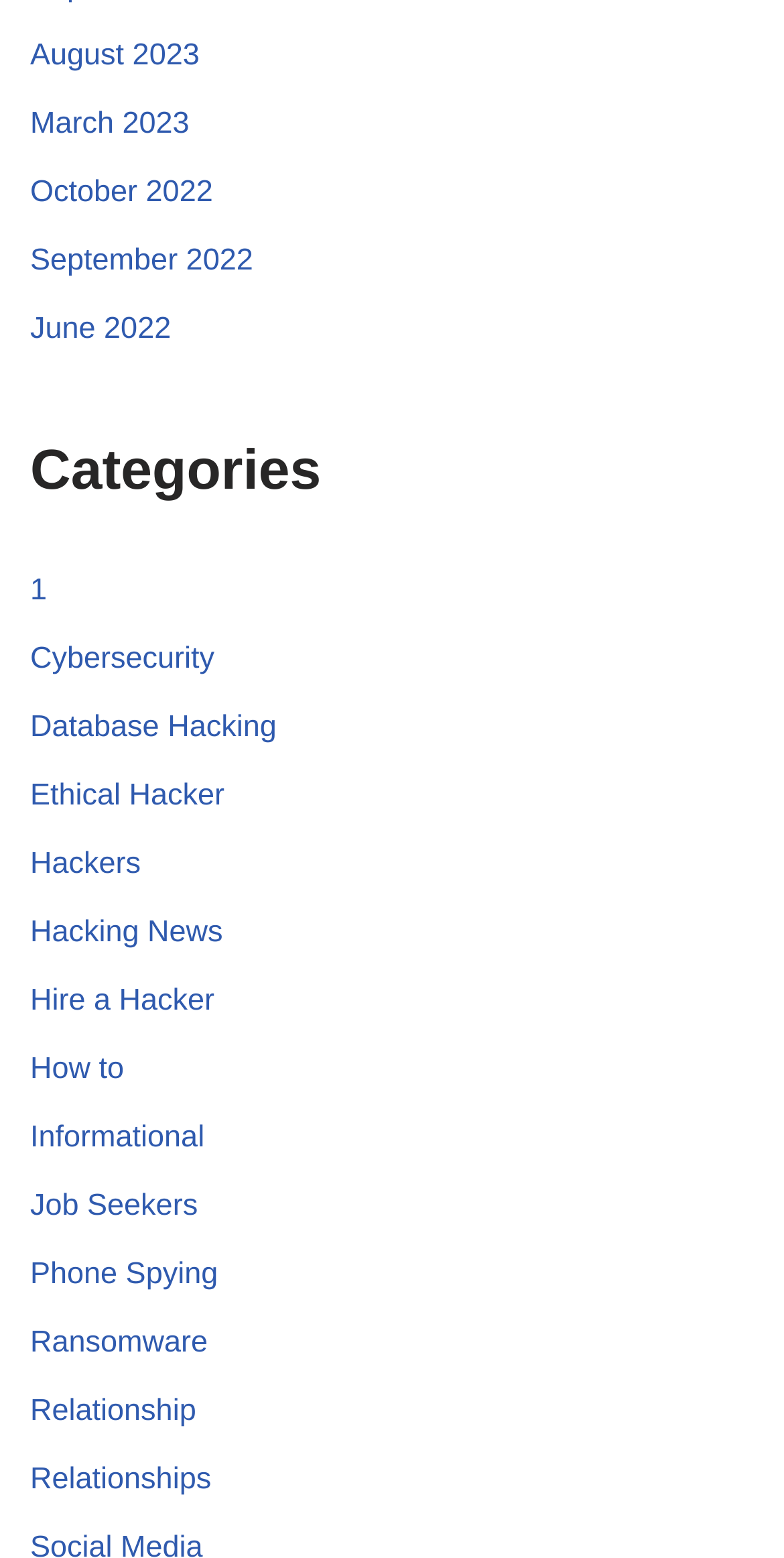What is the last link under 'Categories'?
Provide a concise answer using a single word or phrase based on the image.

Relationships